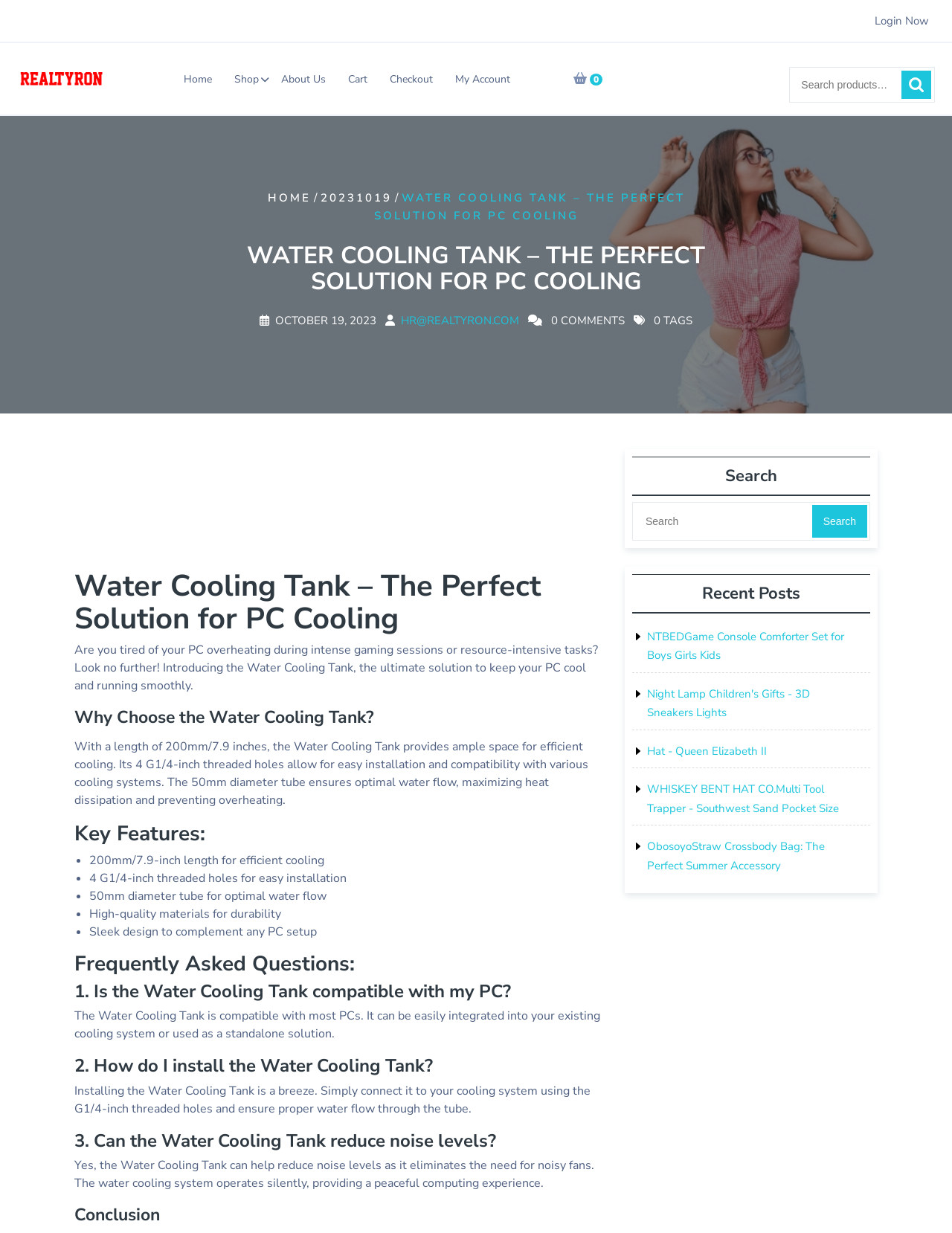Please provide a comprehensive answer to the question based on the screenshot: What is the purpose of the Water Cooling Tank?

The answer can be inferred from the introduction section where it is mentioned that the Water Cooling Tank is the ultimate solution to keep your PC cool and running smoothly.